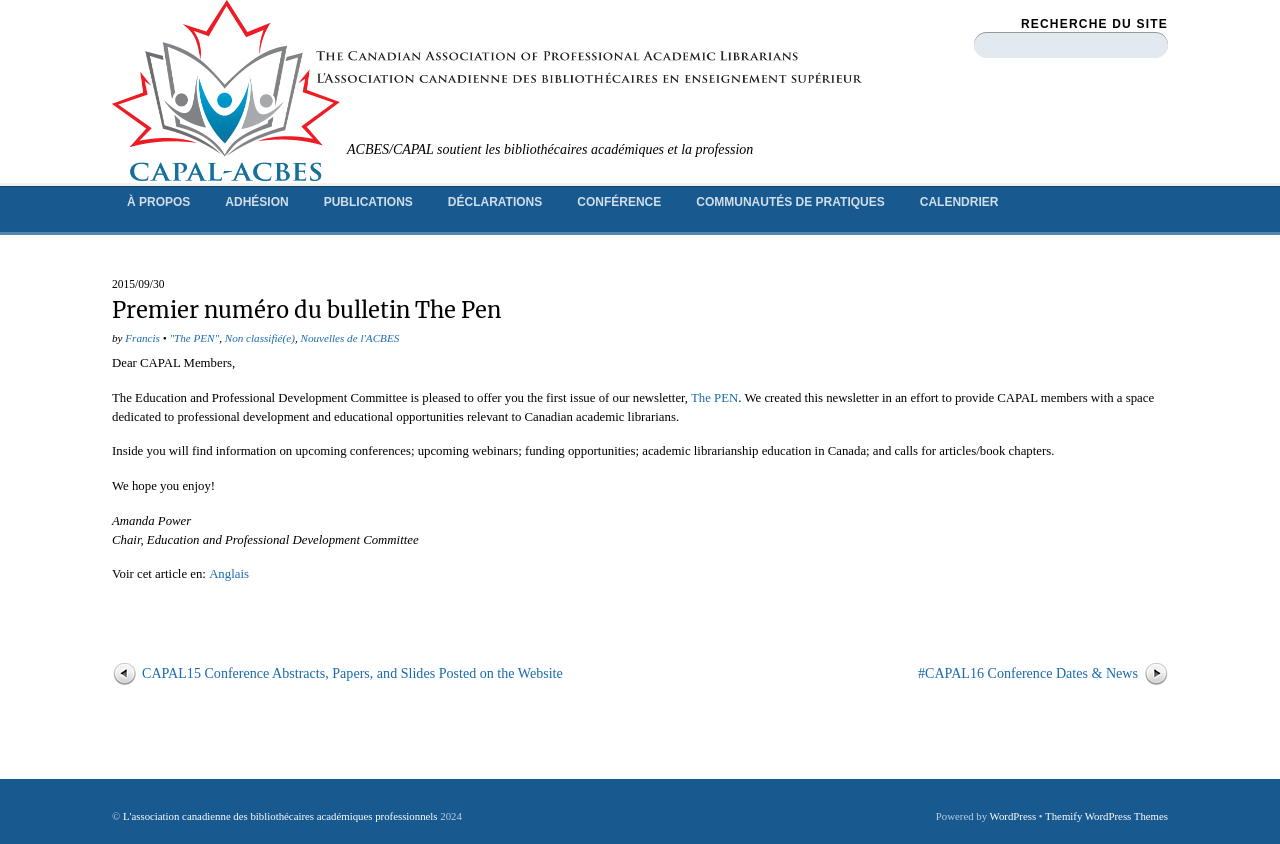Determine the bounding box coordinates for the area you should click to complete the following instruction: "Visit the website in English".

[0.163, 0.673, 0.194, 0.688]